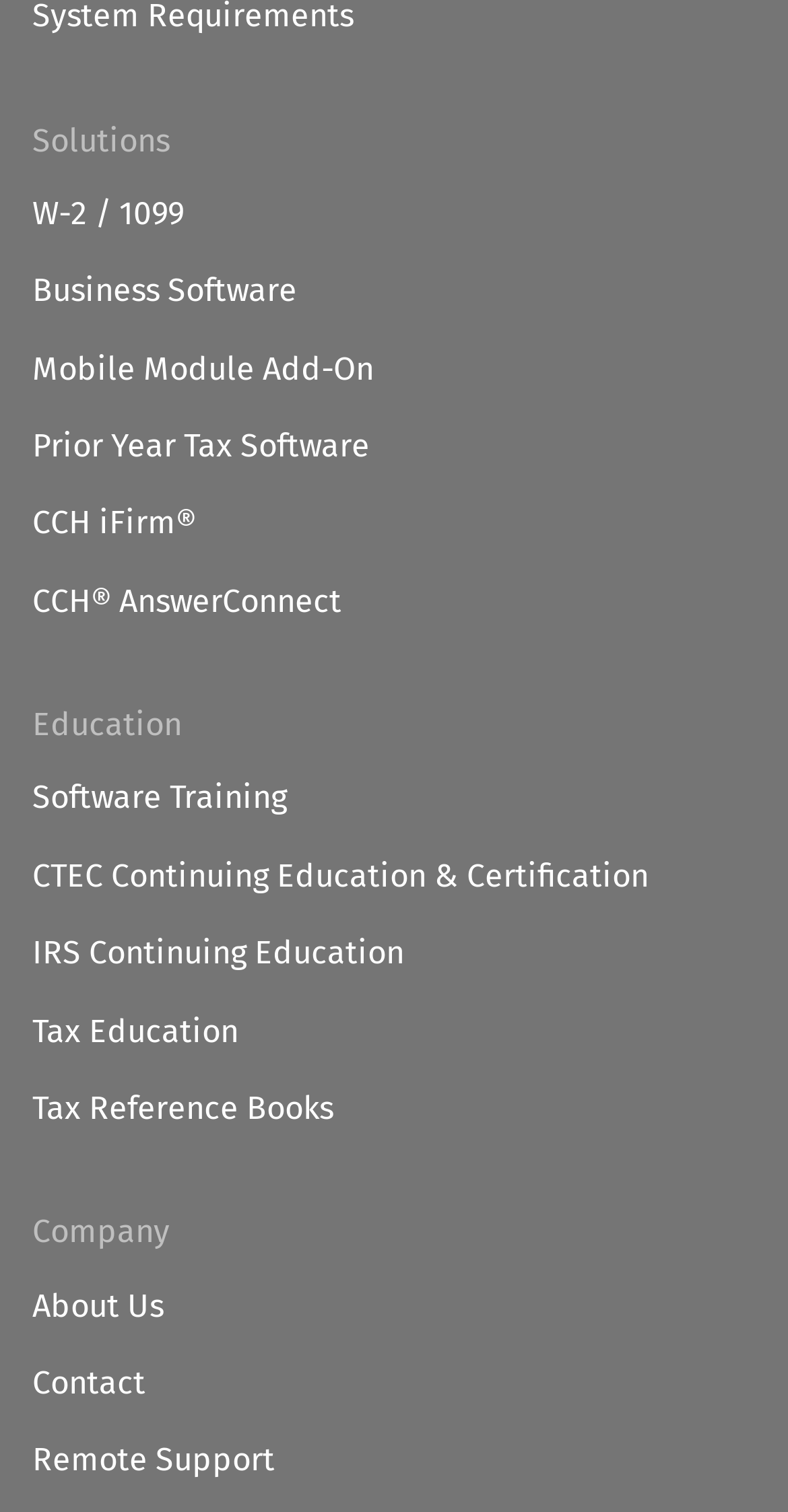Based on the element description CTEC Continuing Education & Certification, identify the bounding box coordinates for the UI element. The coordinates should be in the format (top-left x, top-left y, bottom-right x, bottom-right y) and within the 0 to 1 range.

[0.041, 0.565, 0.959, 0.595]